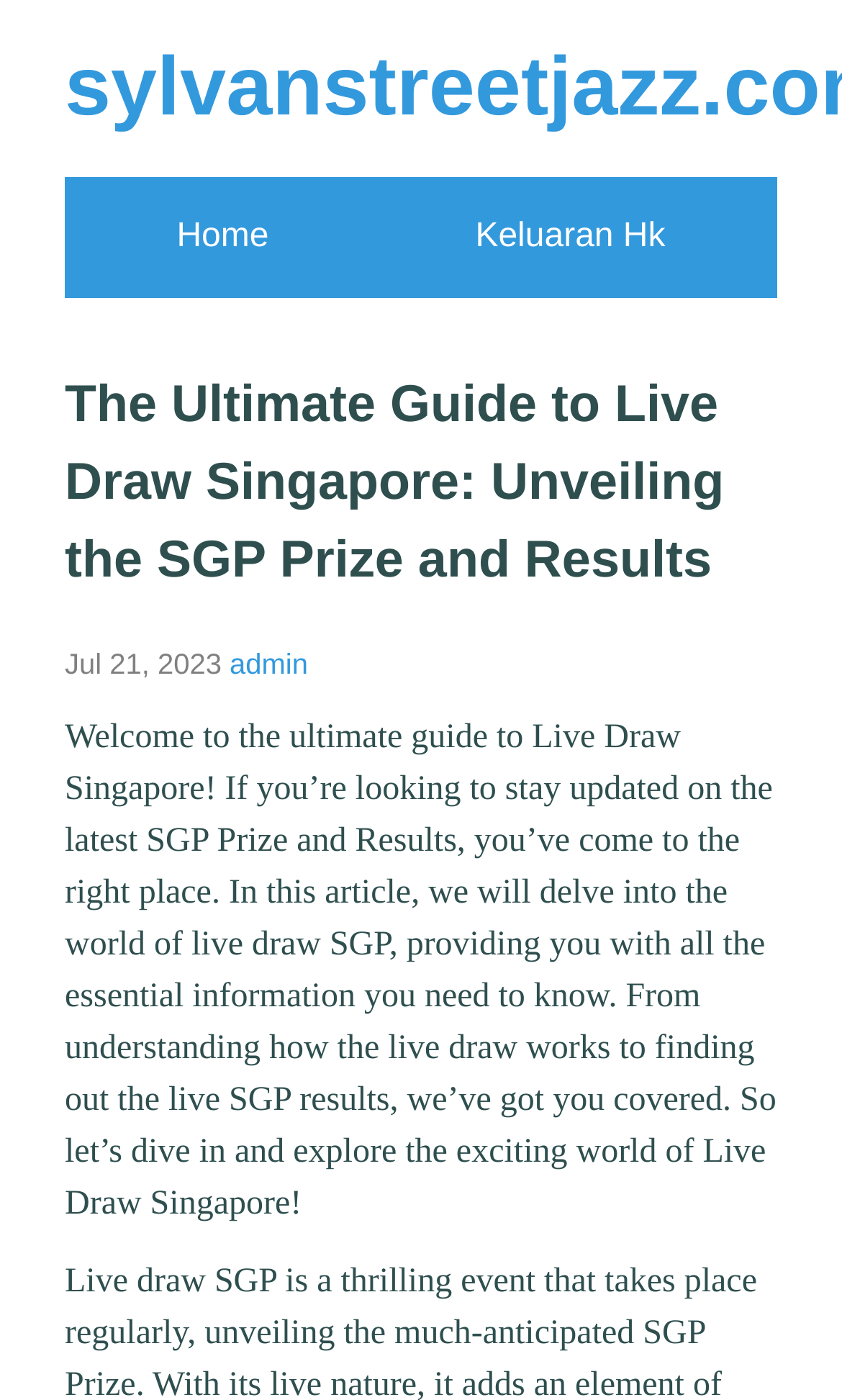Please give a succinct answer to the question in one word or phrase:
What is the purpose of this webpage?

To provide SGP Prize and Results